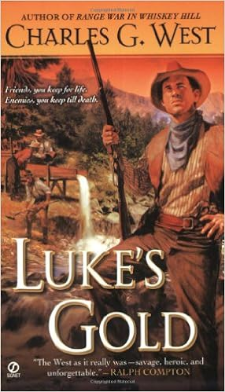Use a single word or phrase to answer the question: Who is quoted on the tagline?

Ralph Compton